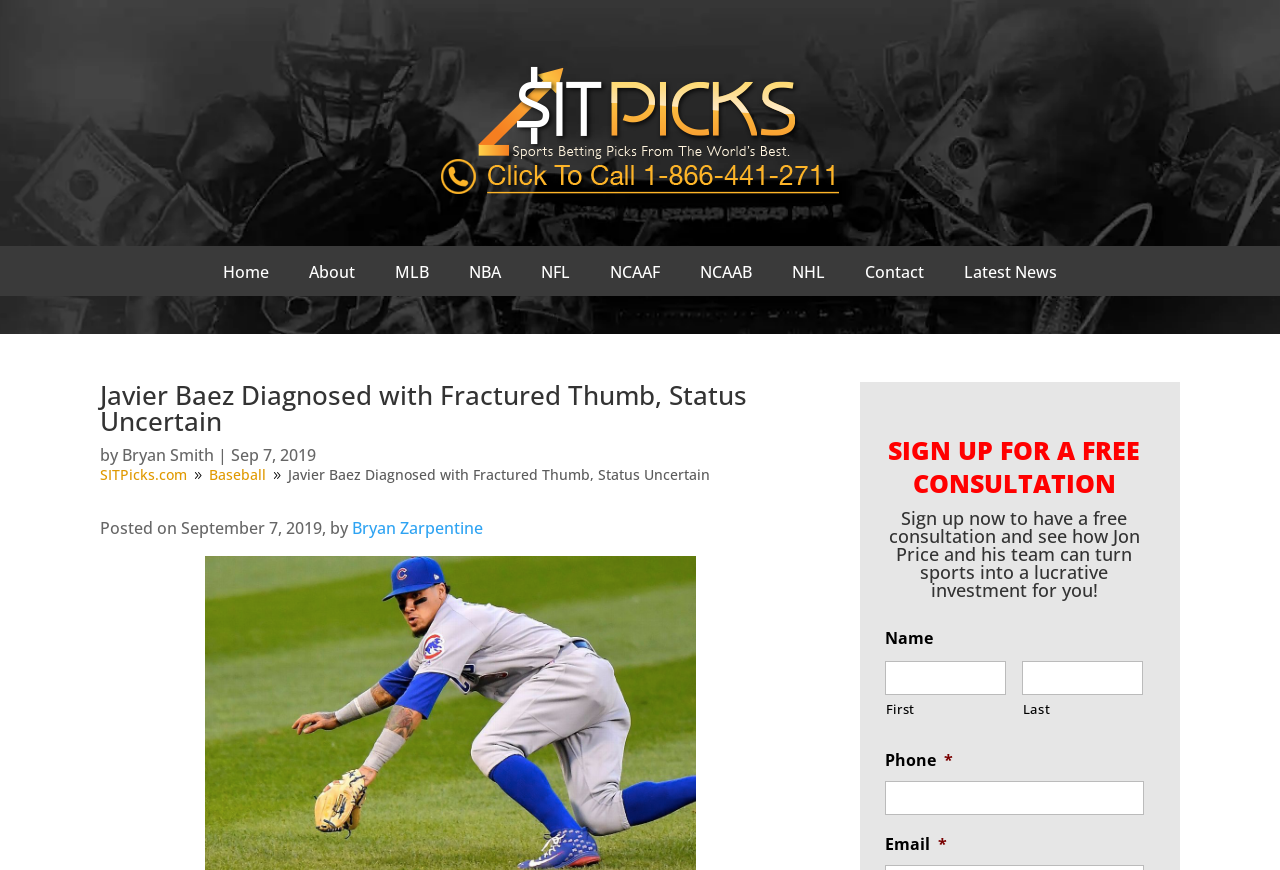Give a one-word or one-phrase response to the question: 
What is the date of the article?

Sep 7, 2019